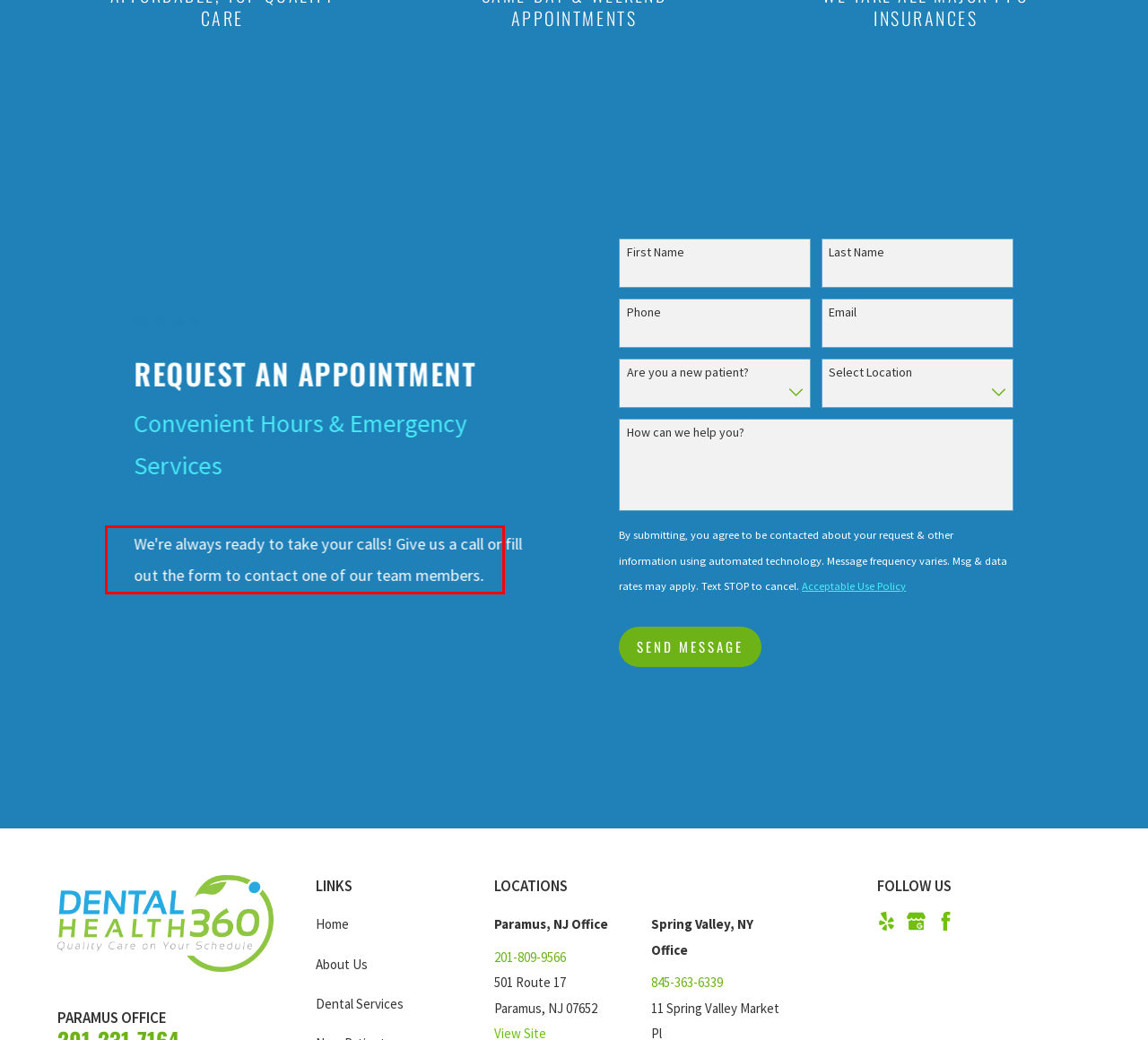Look at the provided screenshot of the webpage and perform OCR on the text within the red bounding box.

We're always ready to take your calls! Give us a call or fill out the form to contact one of our team members.